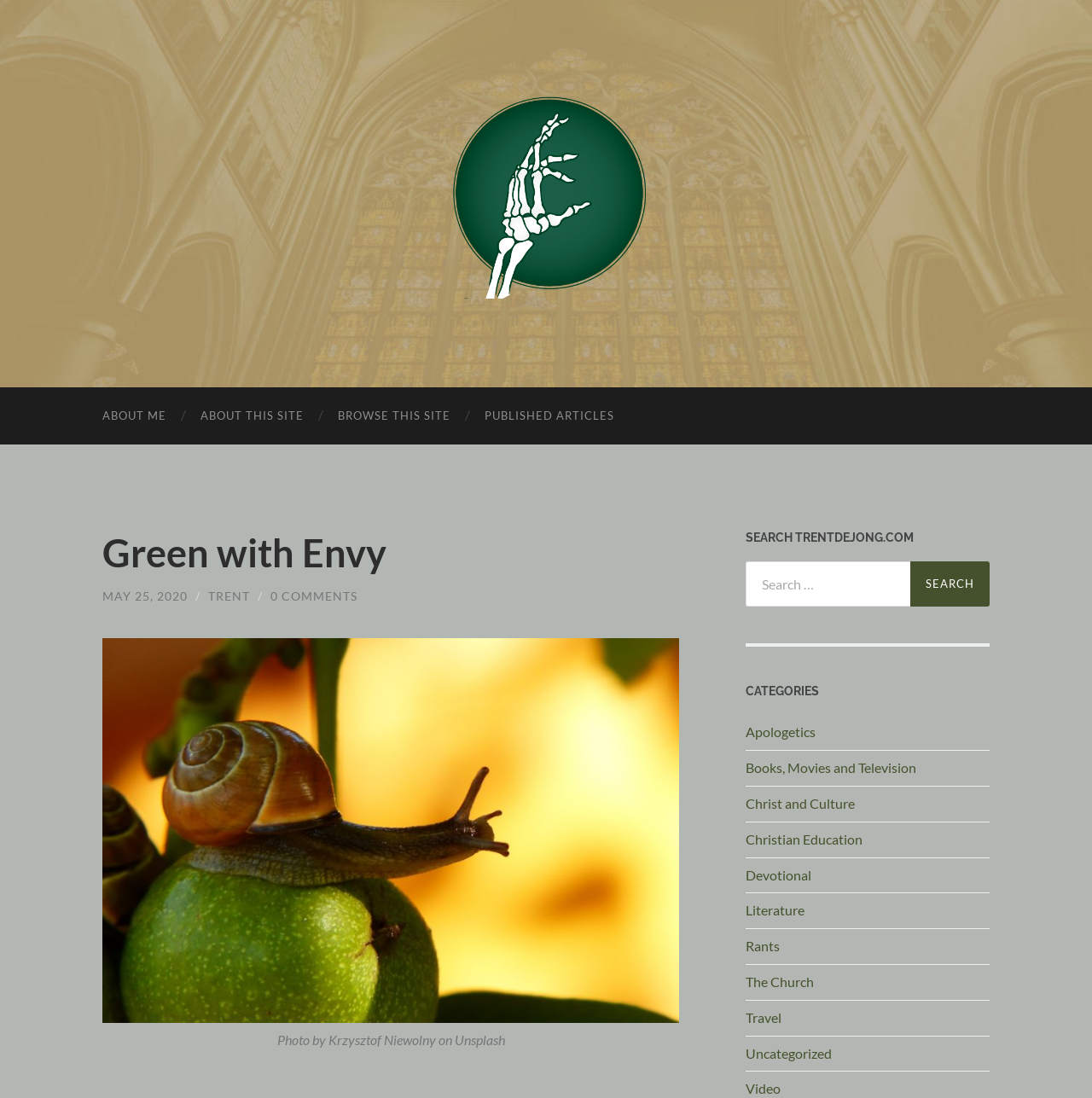Find the bounding box coordinates for the area that should be clicked to accomplish the instruction: "Search for something".

[0.683, 0.511, 0.906, 0.553]